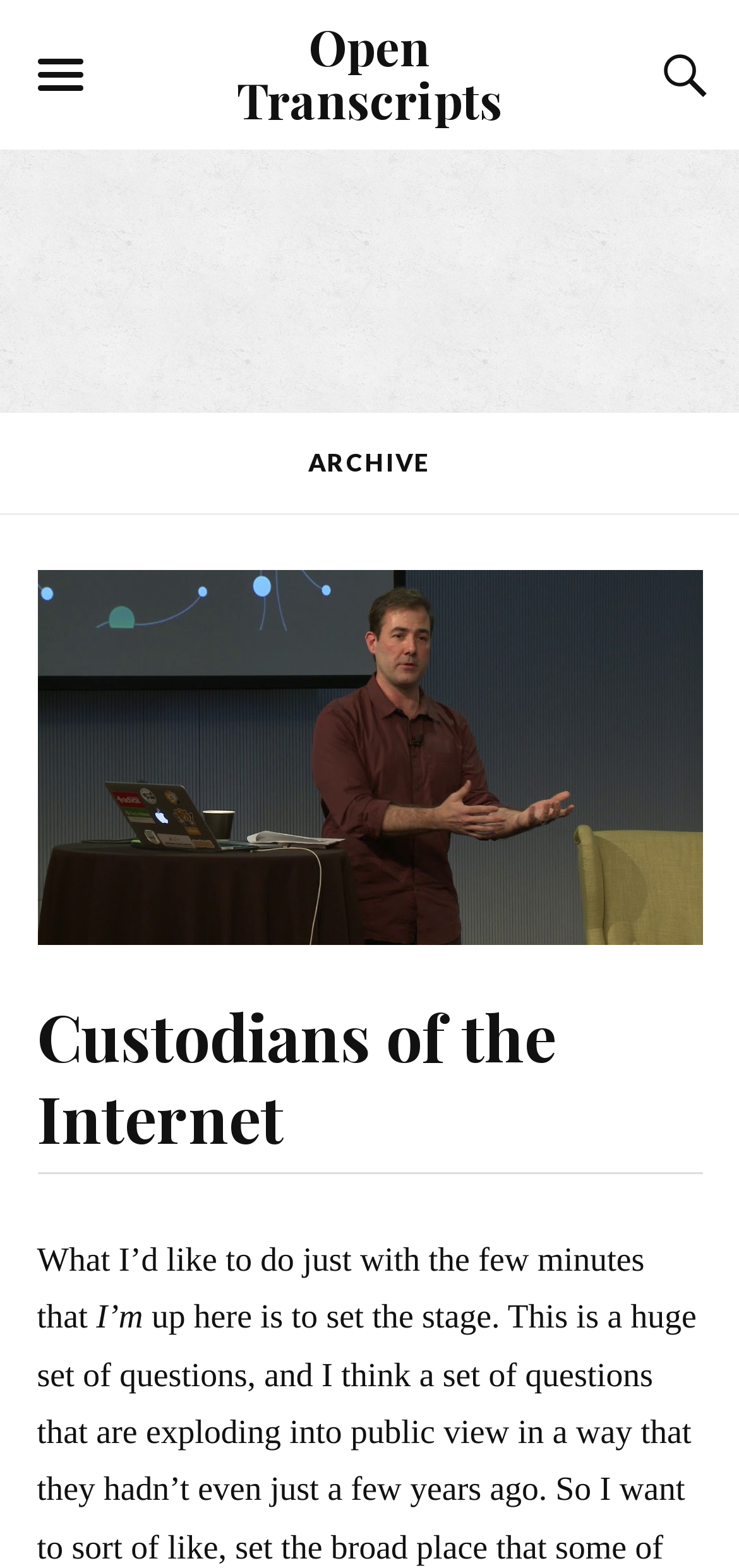What is the text of the first heading?
Please provide a single word or phrase in response based on the screenshot.

Open Transcripts